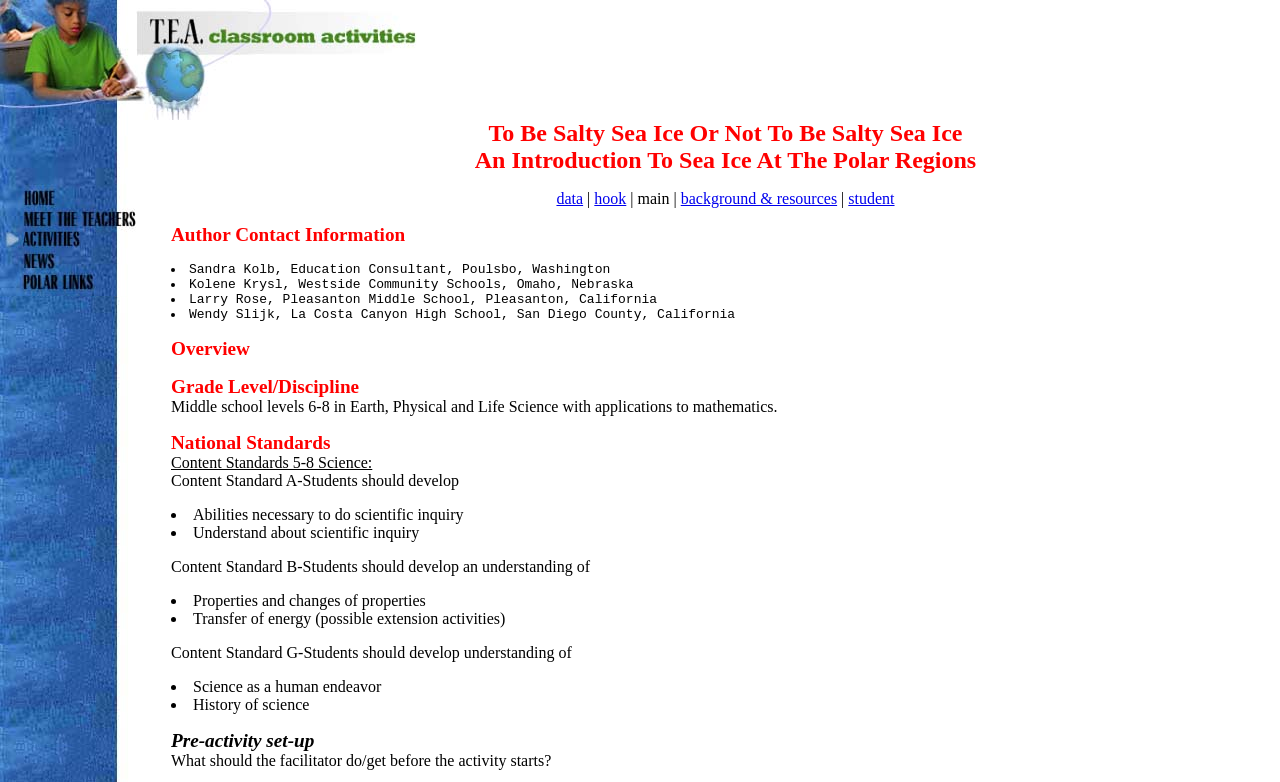Create a detailed narrative of the webpage’s visual and textual elements.

The webpage is a educational resource page, specifically focused on a science activity for middle school levels 6-8. At the top of the page, there is a banner with the title "TEA" and a navigation bar with links to "data", "hook", "main", "background & resources", and "student". Below the navigation bar, there is a section with author contact information, listing four authors with their names, titles, and locations.

The main content of the page is divided into several sections. The first section is an overview, followed by a section on grade level and discipline, which specifies that the activity is for middle school levels 6-8 in Earth, Physical, and Life Science with applications to mathematics. 

The next section is on national standards, which lists several content standards for science, including standards A, B, and G. Each standard has a brief description and a list of specific abilities or understandings that students should develop. 

Finally, there is a section on pre-activity set-up, which provides instructions for facilitators on what to do or prepare before the activity starts. Throughout the page, there are no images, but there are several links and a list of authors with their contact information.